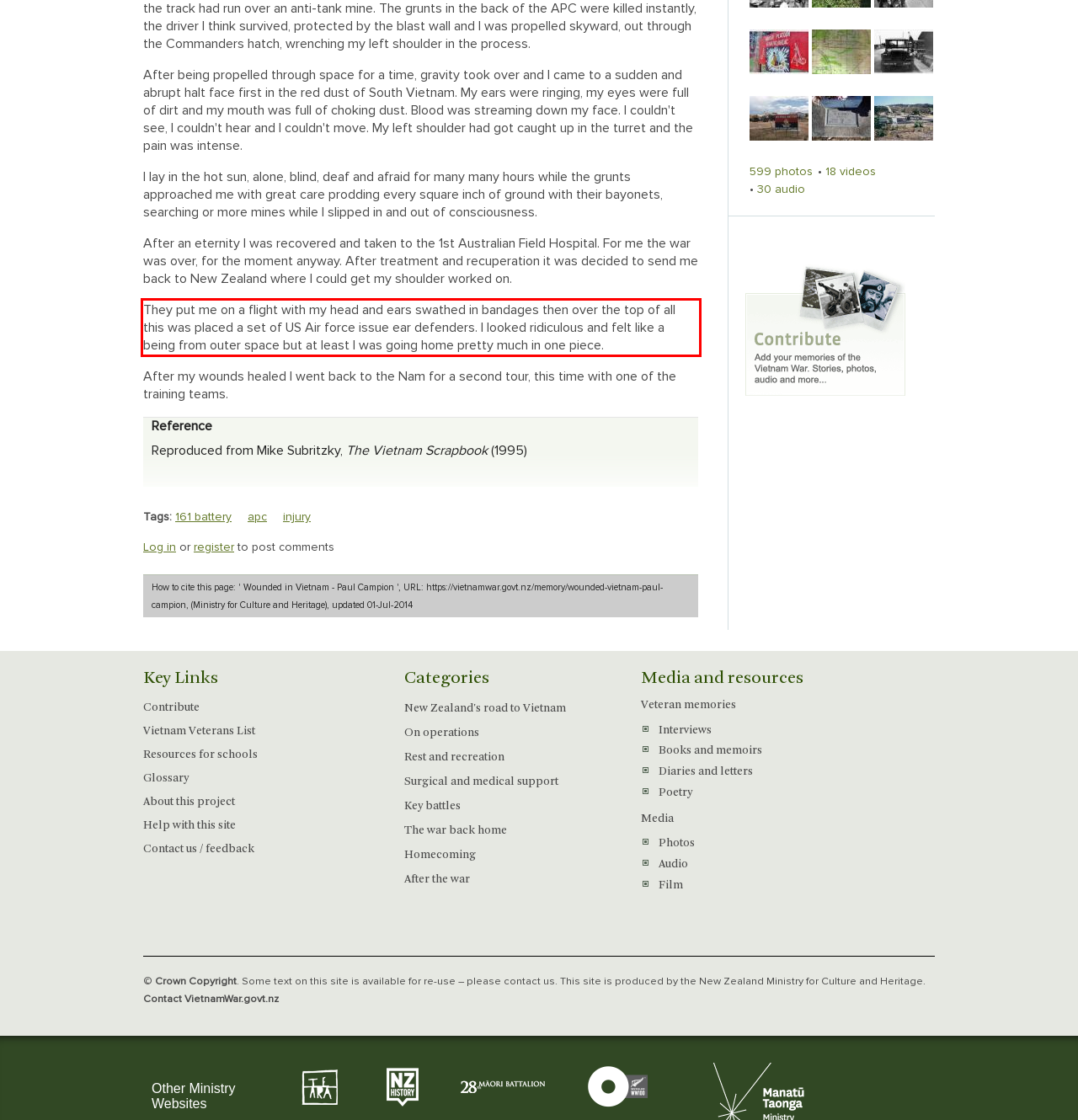Please identify and extract the text from the UI element that is surrounded by a red bounding box in the provided webpage screenshot.

They put me on a flight with my head and ears swathed in bandages then over the top of all this was placed a set of US Air force issue ear defenders. I looked ridiculous and felt like a being from outer space but at least I was going home pretty much in one piece.